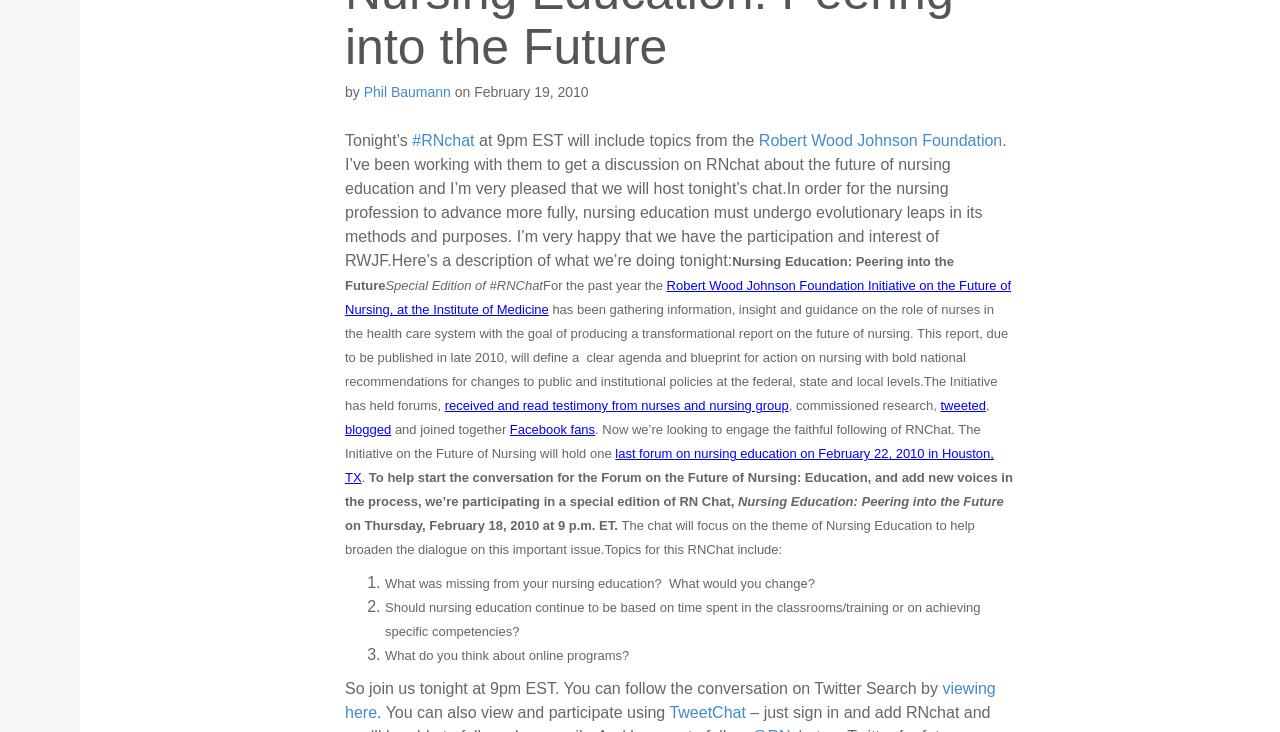Please determine the bounding box coordinates, formatted as (top-left x, top-left y, bottom-right x, bottom-right y), with all values as floating point numbers between 0 and 1. Identify the bounding box of the region described as: February 19, 2010

[0.37, 0.115, 0.46, 0.137]